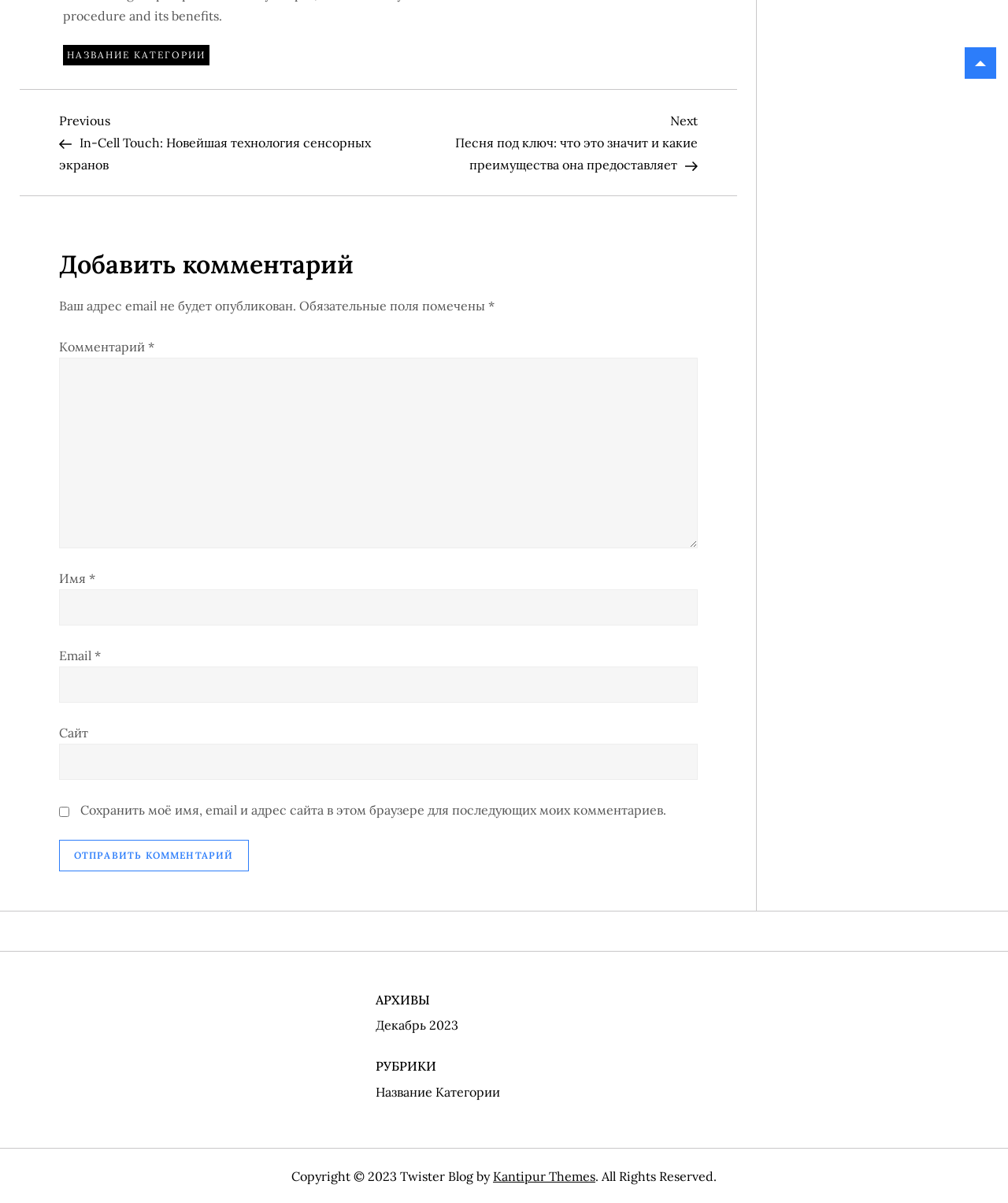Could you find the bounding box coordinates of the clickable area to complete this instruction: "Click the archives link"?

[0.372, 0.843, 0.454, 0.861]